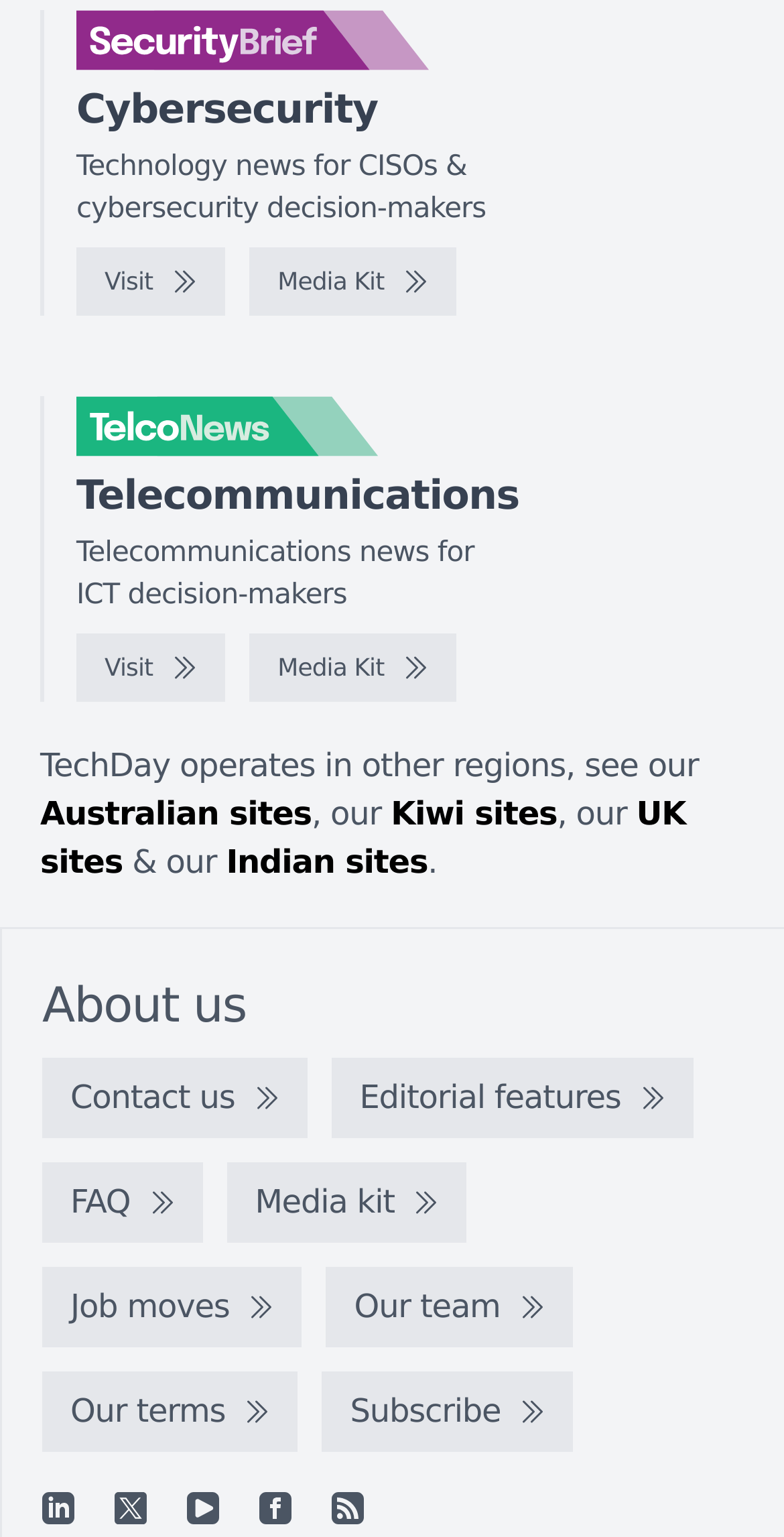Provide the bounding box coordinates for the UI element that is described by this text: "Visit". The coordinates should be in the form of four float numbers between 0 and 1: [left, top, right, bottom].

[0.097, 0.413, 0.287, 0.457]